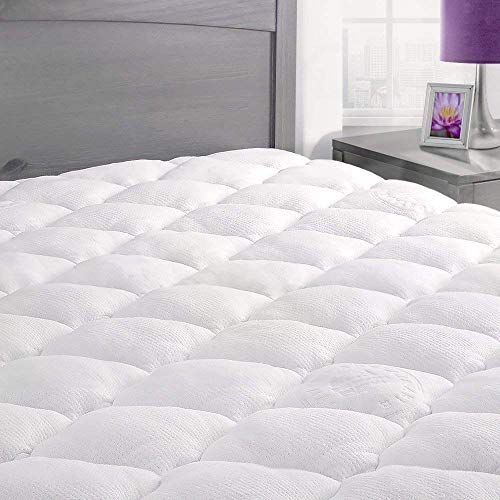Offer a detailed explanation of the image and its components.

This image showcases the exceptional comfort of the ExceptionalSheets Rayon from Bamboo Mattress Pad with a fitted skirt, designed to provide an extra plush cooling experience. The mattress pad, visible in pristine white, features a quilted surface that enhances both aesthetics and comfort, making it an ideal addition to any bedroom. Set against a softly lit, modern bedroom backdrop with a bedside table and lamp, this mattress pad is suitable for queen-sized beds, fitting mattresses up to 18 inches deep. 

Crafted from plush rayon derived from bamboo, it offers a hypoallergenic sleeping surface, ensuring a restful night. Its breathable design promises cooler sleep during warmer months, while the soft yet supportive filling enhances overall comfort. This product is not just about luxurious sleep; it's also practical, as it is recommended to hand wash and dry in a cool, ventilated area to maintain its quality. Perfect for those seeking both style and comfort, this mattress pad epitomizes modern bedding solutions.